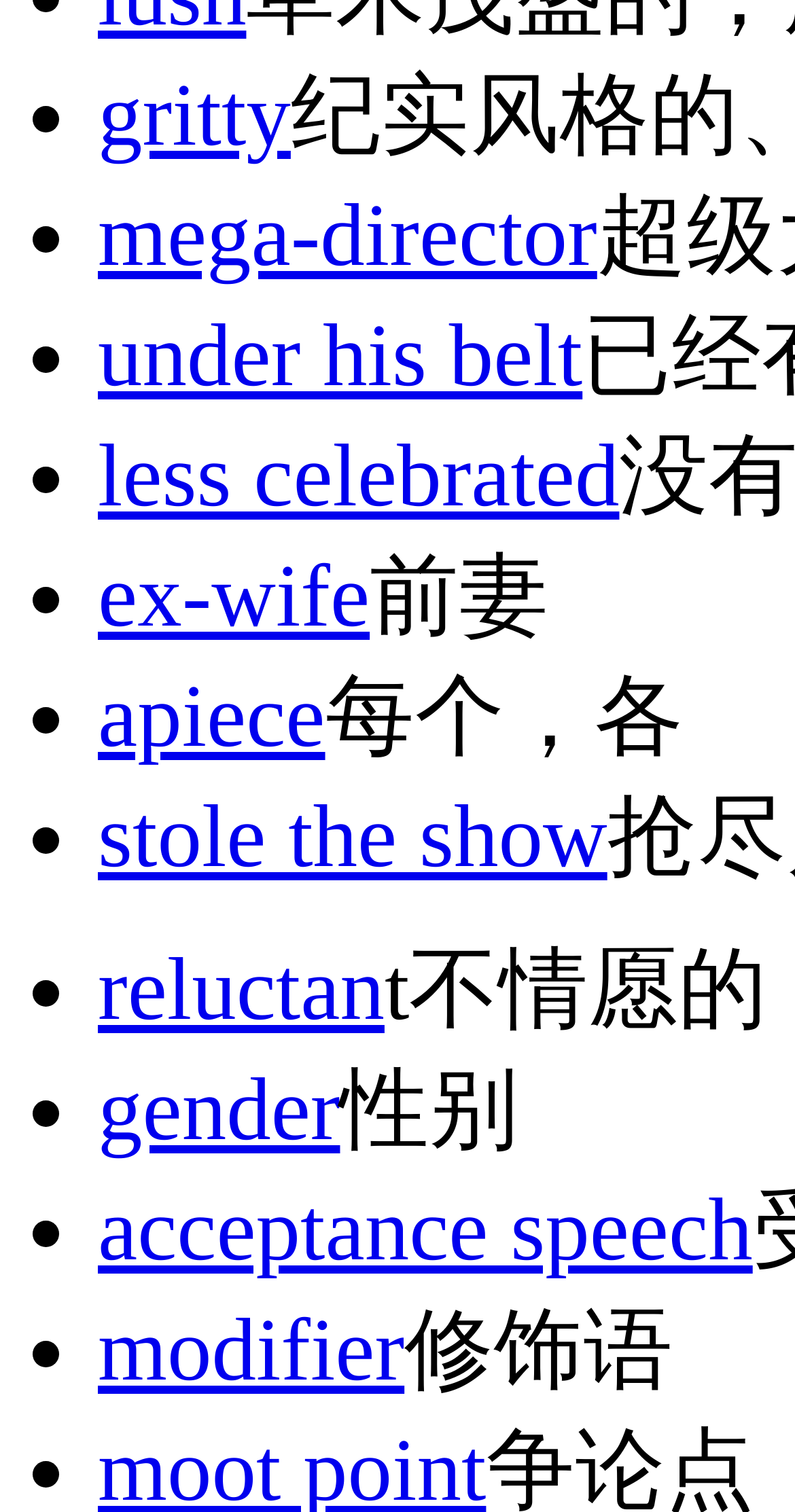Please predict the bounding box coordinates of the element's region where a click is necessary to complete the following instruction: "explore acceptance speech". The coordinates should be represented by four float numbers between 0 and 1, i.e., [left, top, right, bottom].

[0.123, 0.781, 0.947, 0.846]